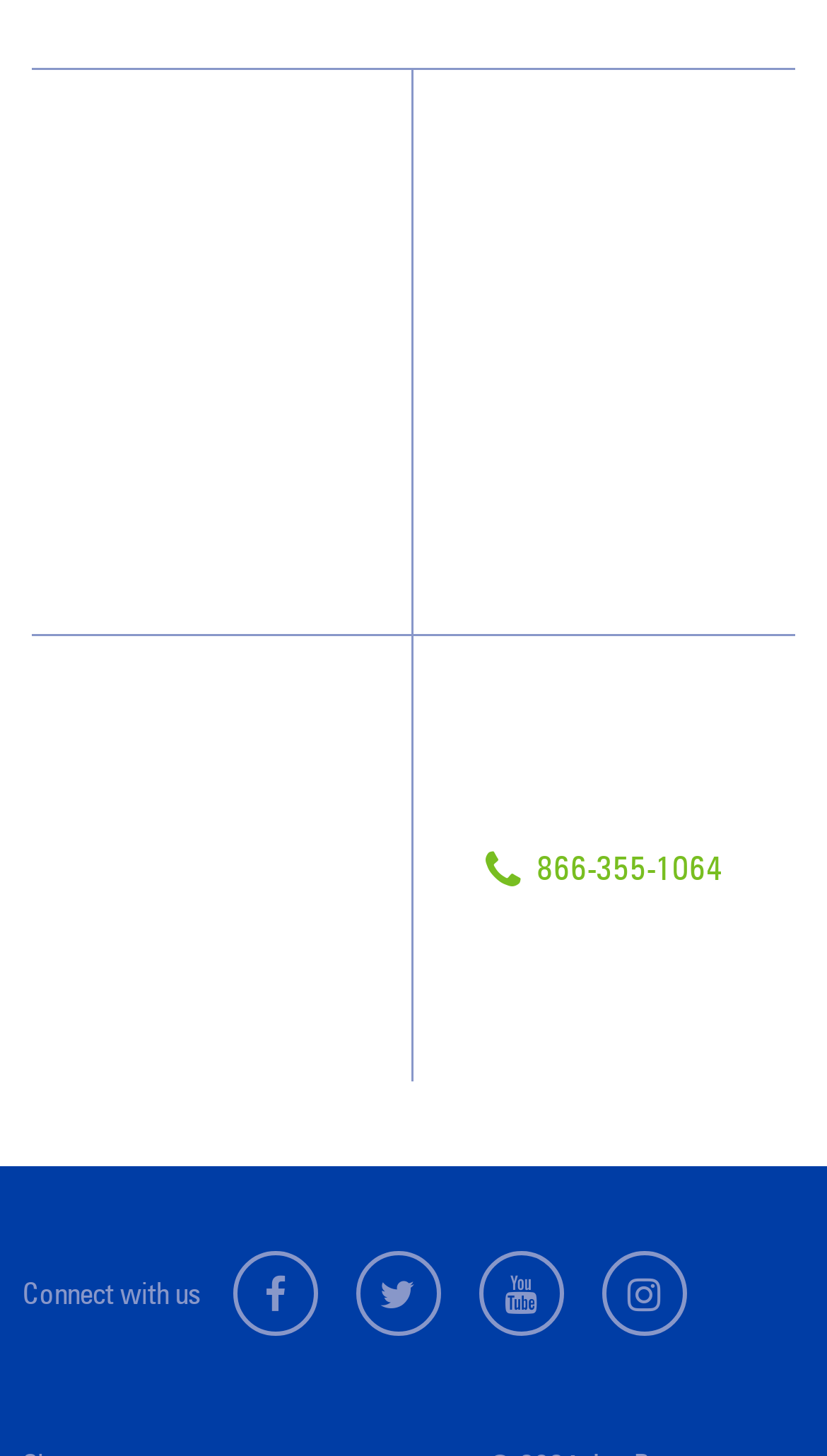Identify the bounding box coordinates of the area that should be clicked in order to complete the given instruction: "Get a quote". The bounding box coordinates should be four float numbers between 0 and 1, i.e., [left, top, right, bottom].

[0.106, 0.204, 0.309, 0.227]